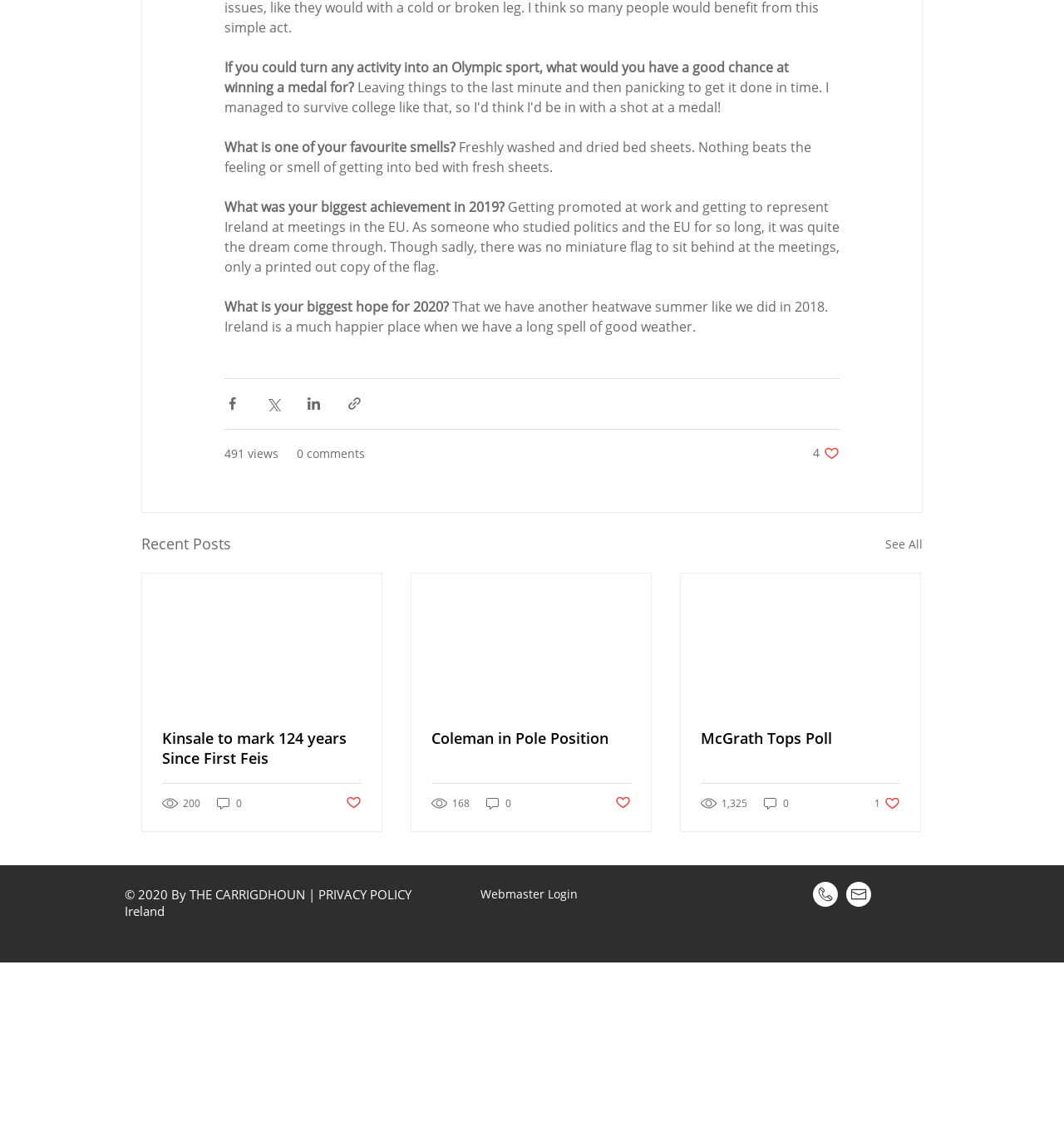What is the smell mentioned in the text?
Please ensure your answer is as detailed and informative as possible.

I found this answer by reading the StaticText element 'Freshly washed and dried bed sheets. Nothing beats the feeling or smell of getting into bed with fresh sheets.', which mentions a specific smell.